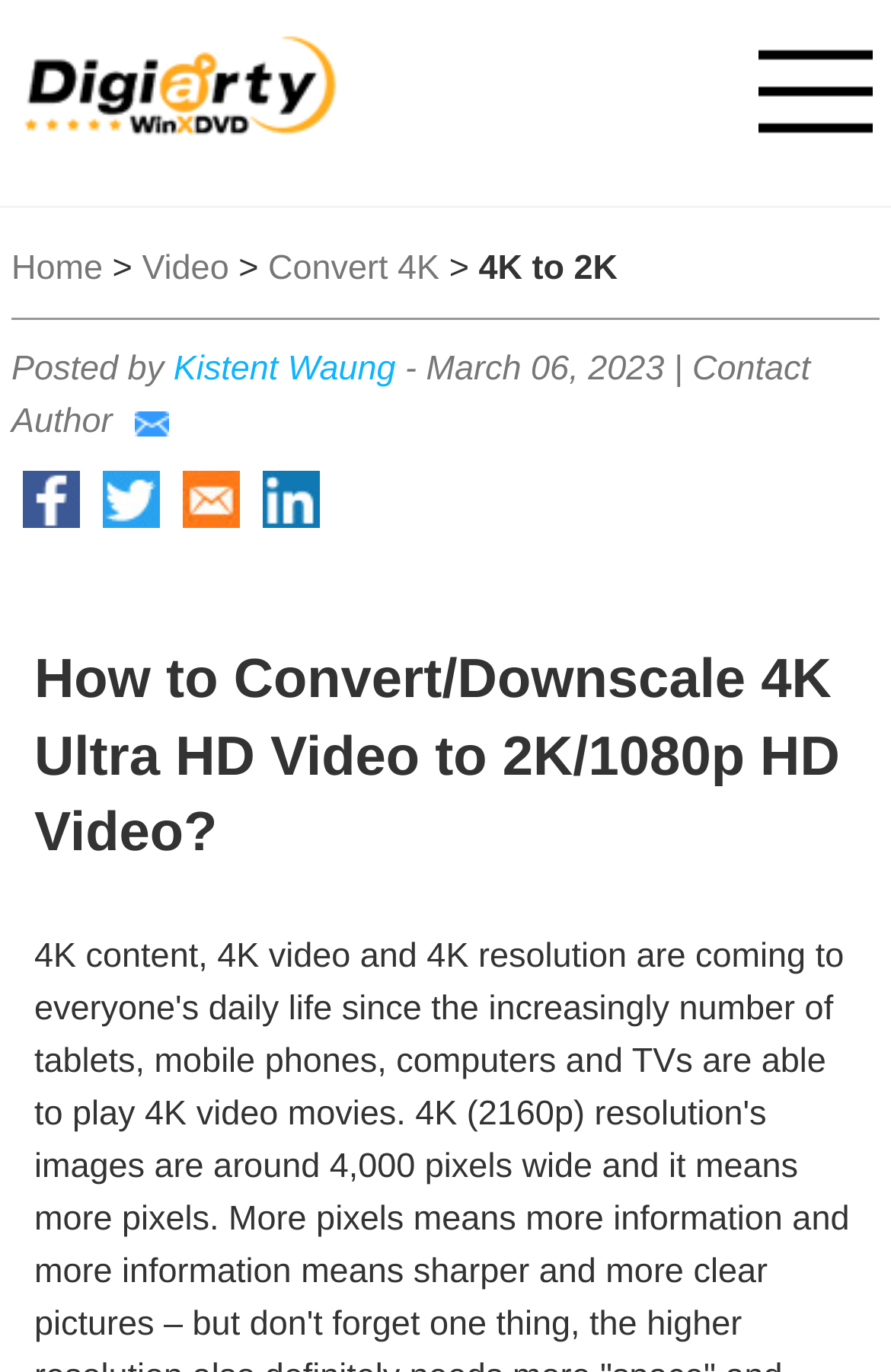Predict the bounding box of the UI element based on this description: "Print".

None